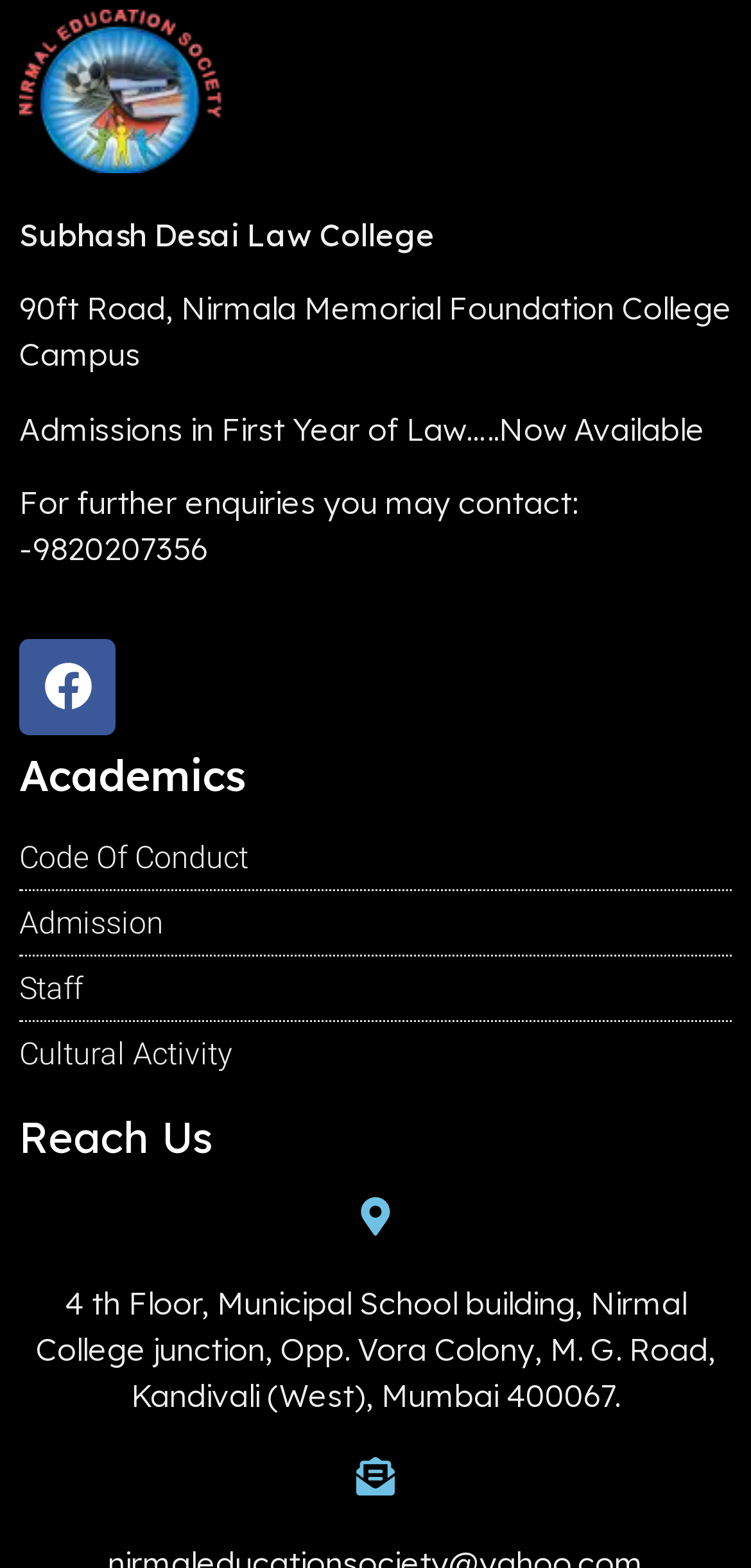Kindly respond to the following question with a single word or a brief phrase: 
How many links are available under the 'Academics' heading?

4